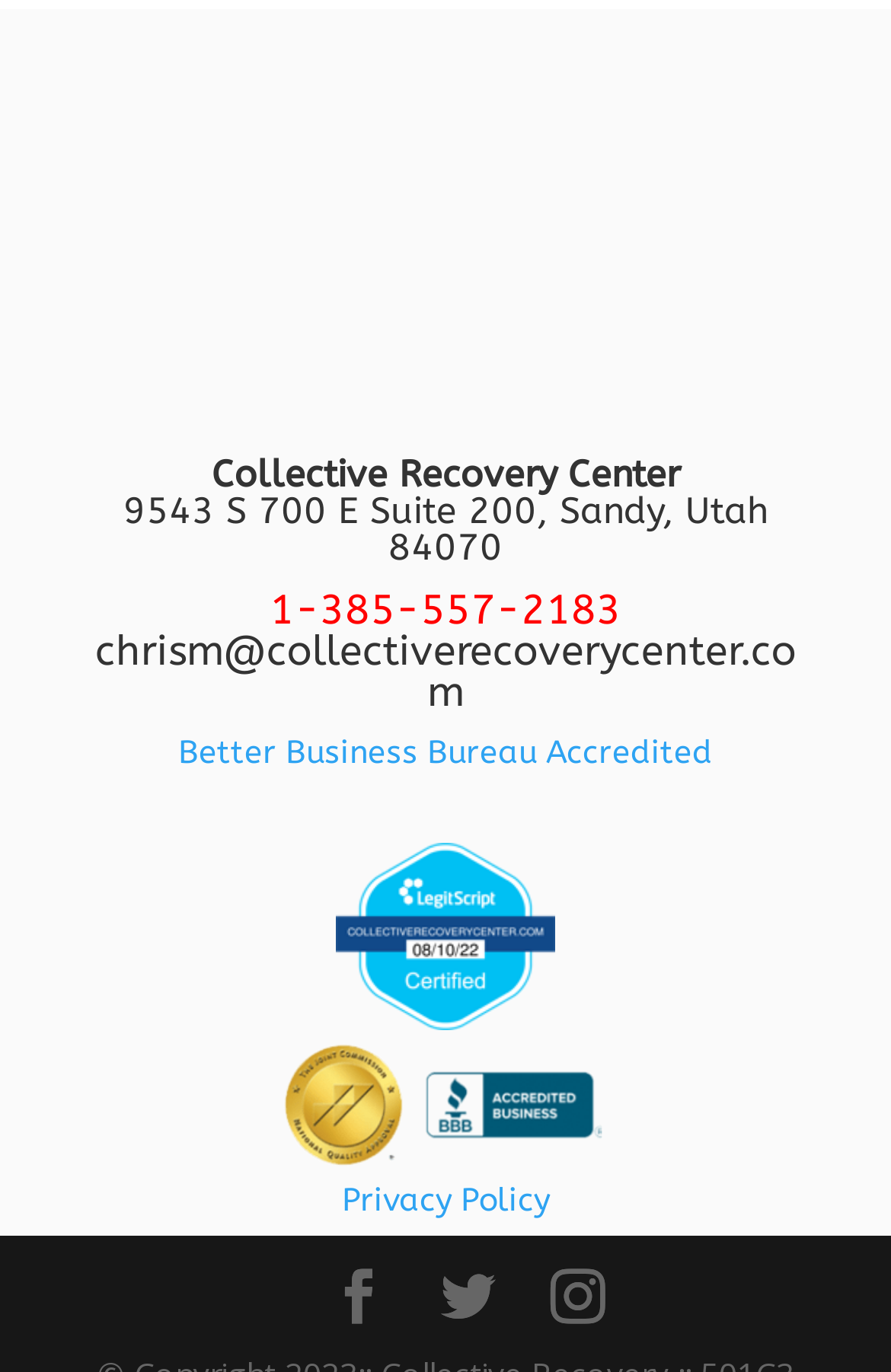How many social media links are available?
Look at the screenshot and respond with one word or a short phrase.

3